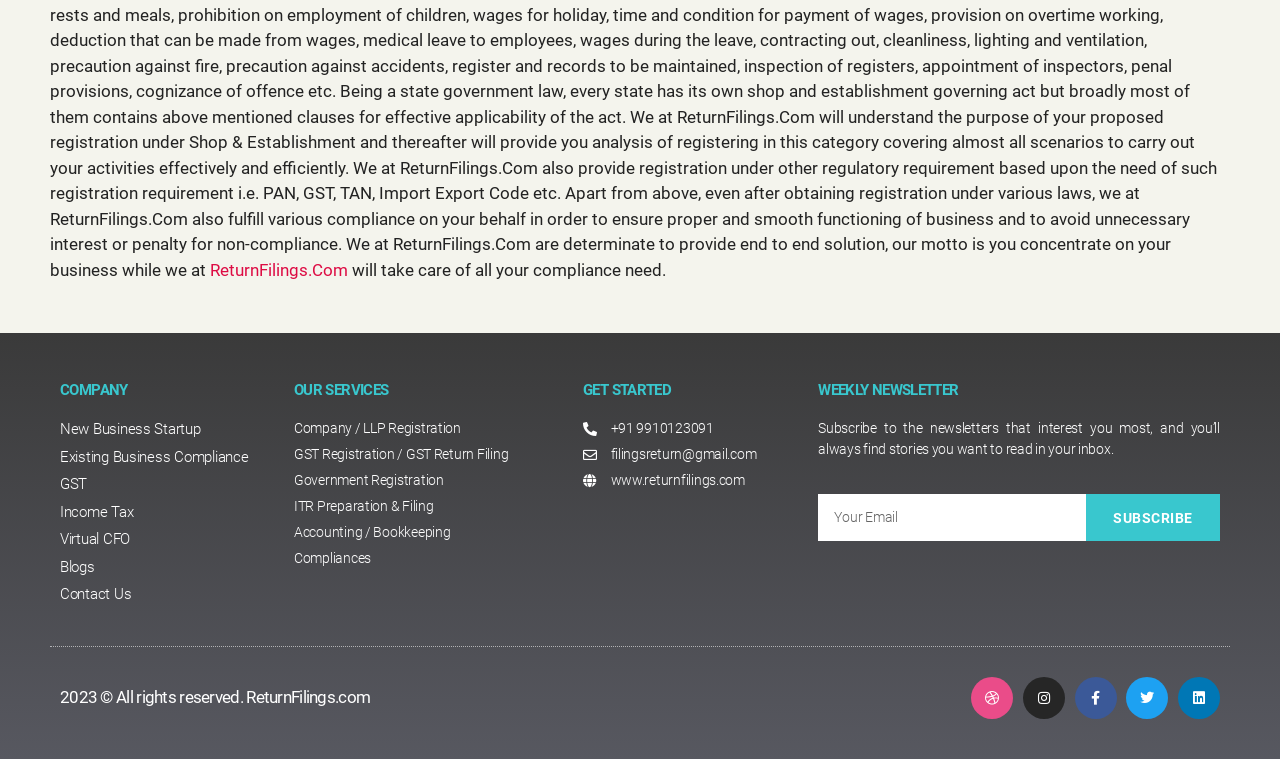Identify the bounding box coordinates of the area you need to click to perform the following instruction: "Enter email address".

[0.639, 0.651, 0.848, 0.713]